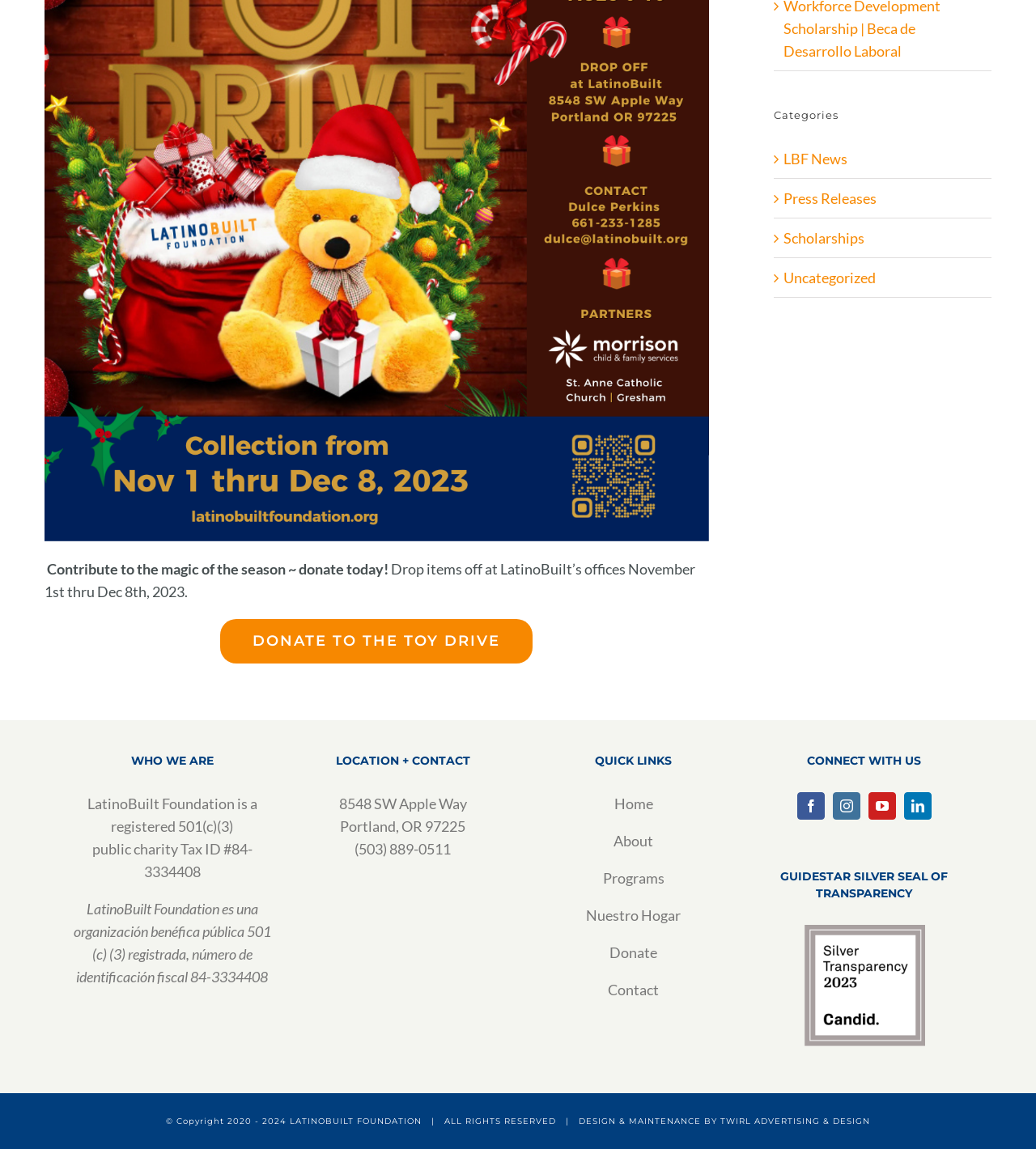Provide the bounding box coordinates for the specified HTML element described in this description: "Donate to the Toy Drive". The coordinates should be four float numbers ranging from 0 to 1, in the format [left, top, right, bottom].

[0.213, 0.539, 0.514, 0.577]